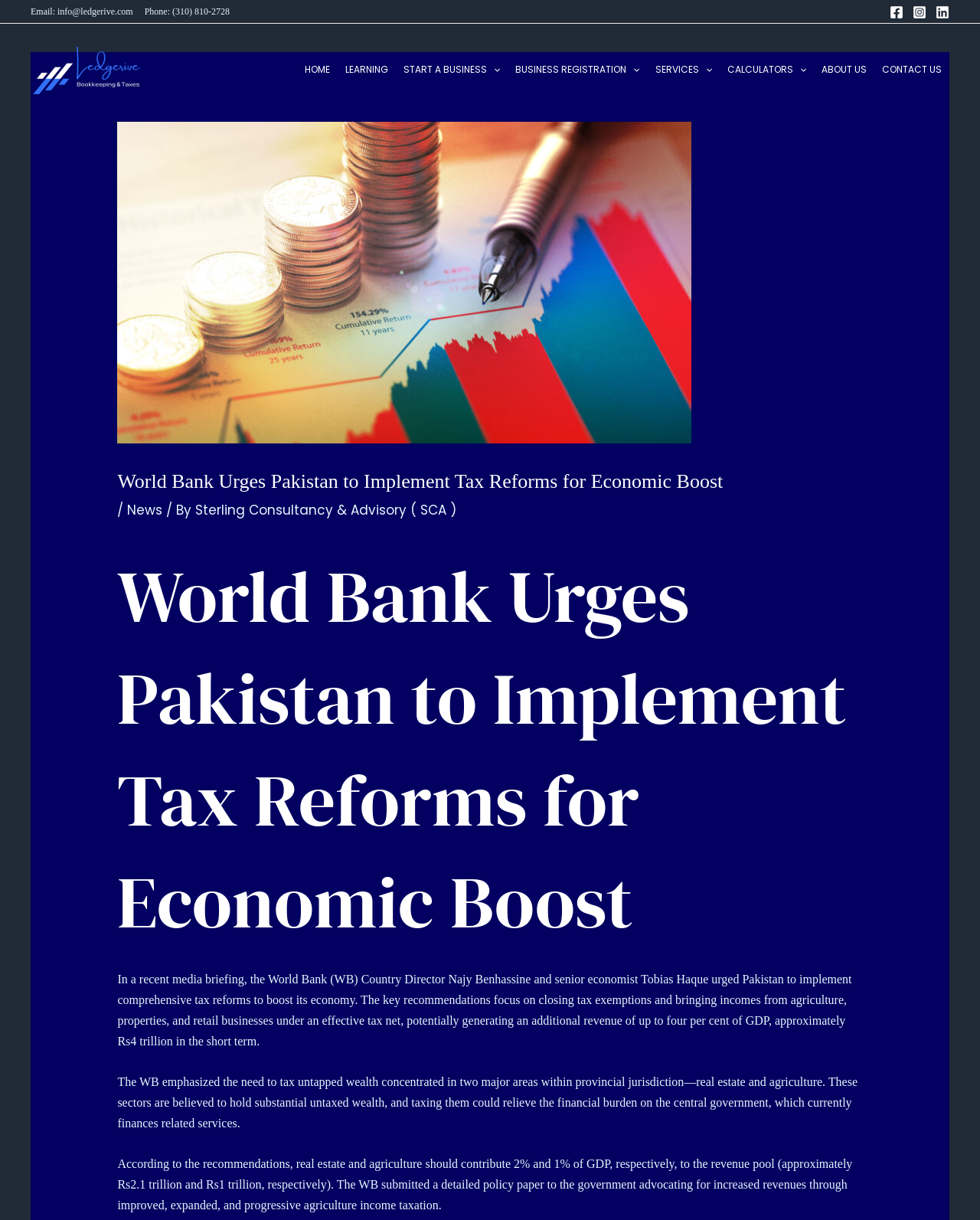Can you provide the bounding box coordinates for the element that should be clicked to implement the instruction: "Visit Sterling Consultancy and Advisory website"?

[0.031, 0.049, 0.148, 0.064]